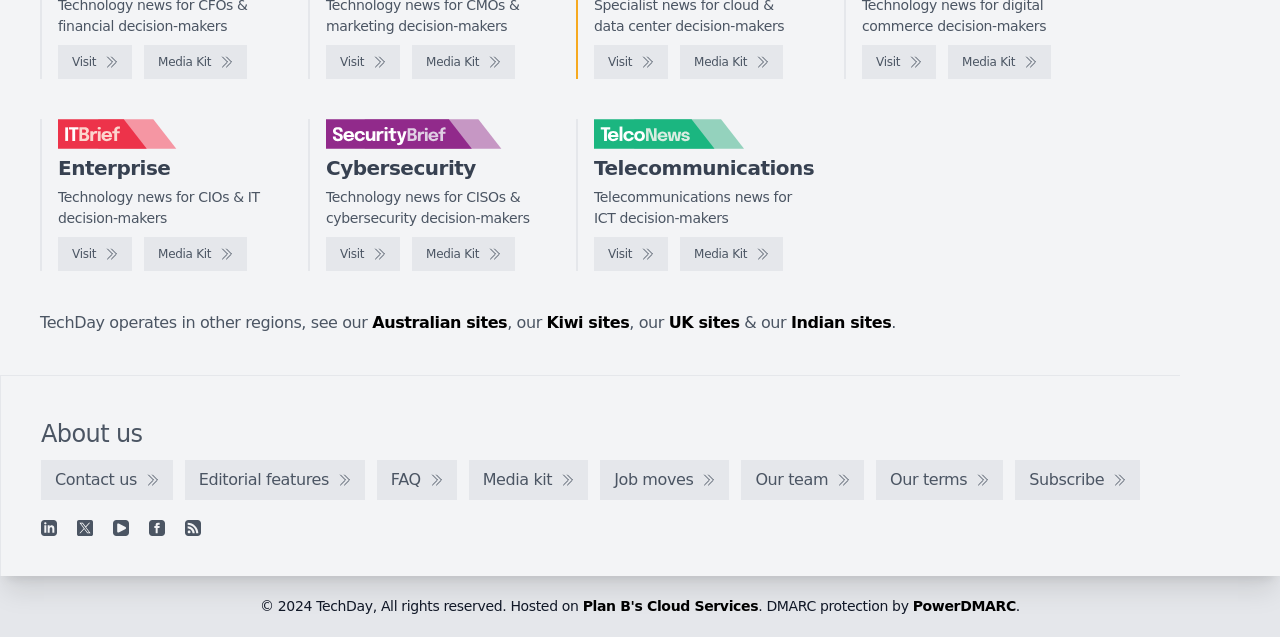Give a short answer to this question using one word or a phrase:
What is the name of the technology news website?

TechDay